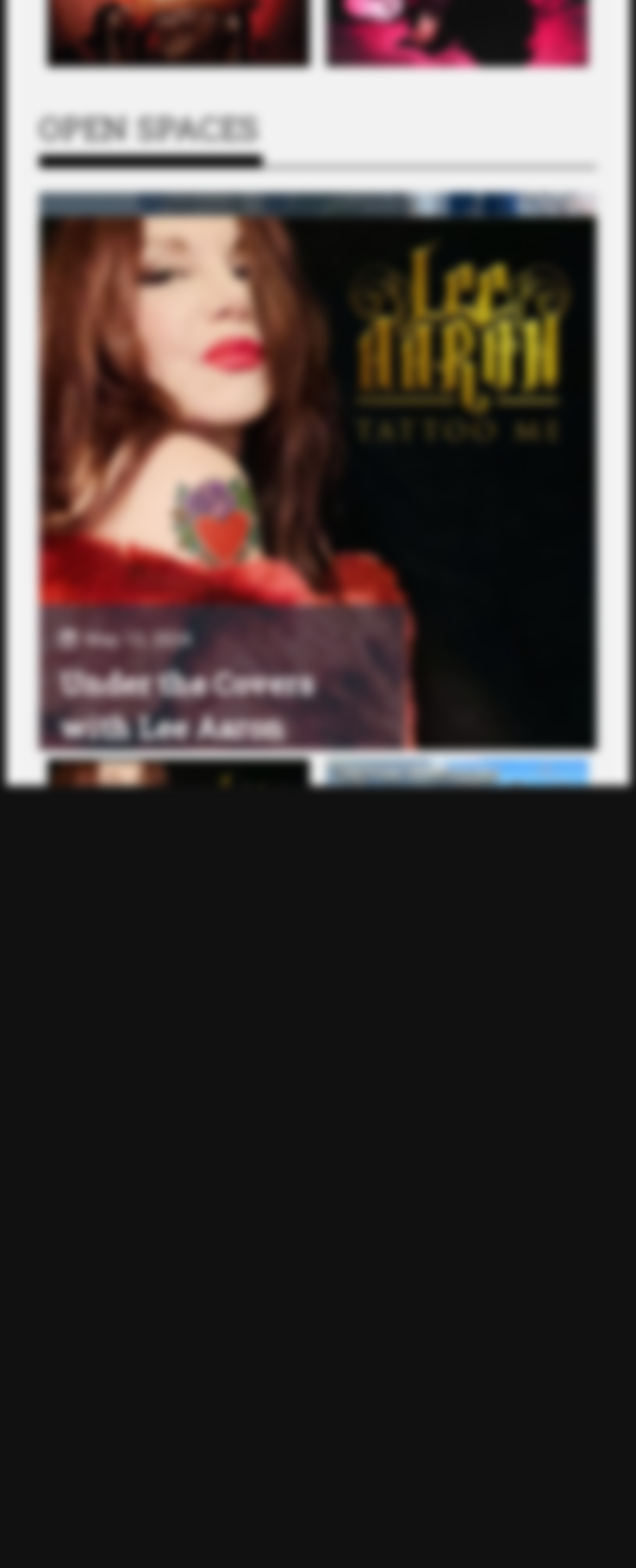How many hidden links are on this webpage?
Answer the question with just one word or phrase using the image.

5